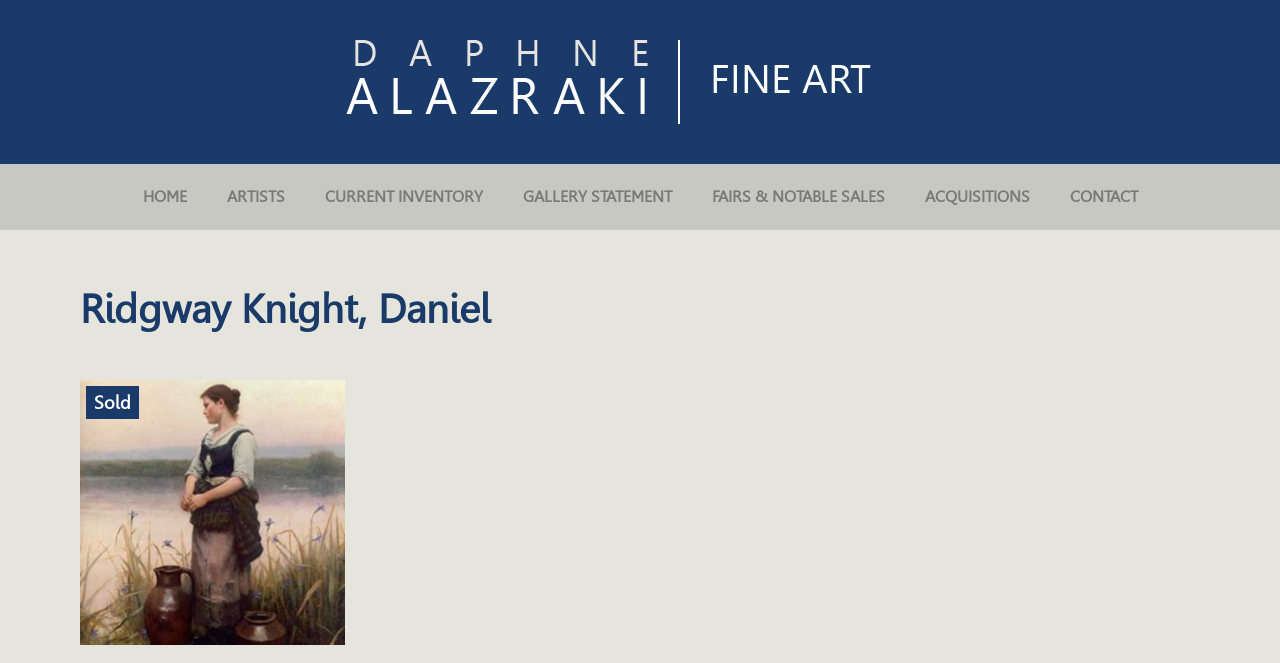Reply to the question with a brief word or phrase: What is the name of the artist featured on this webpage?

Daniel Ridgway Knight